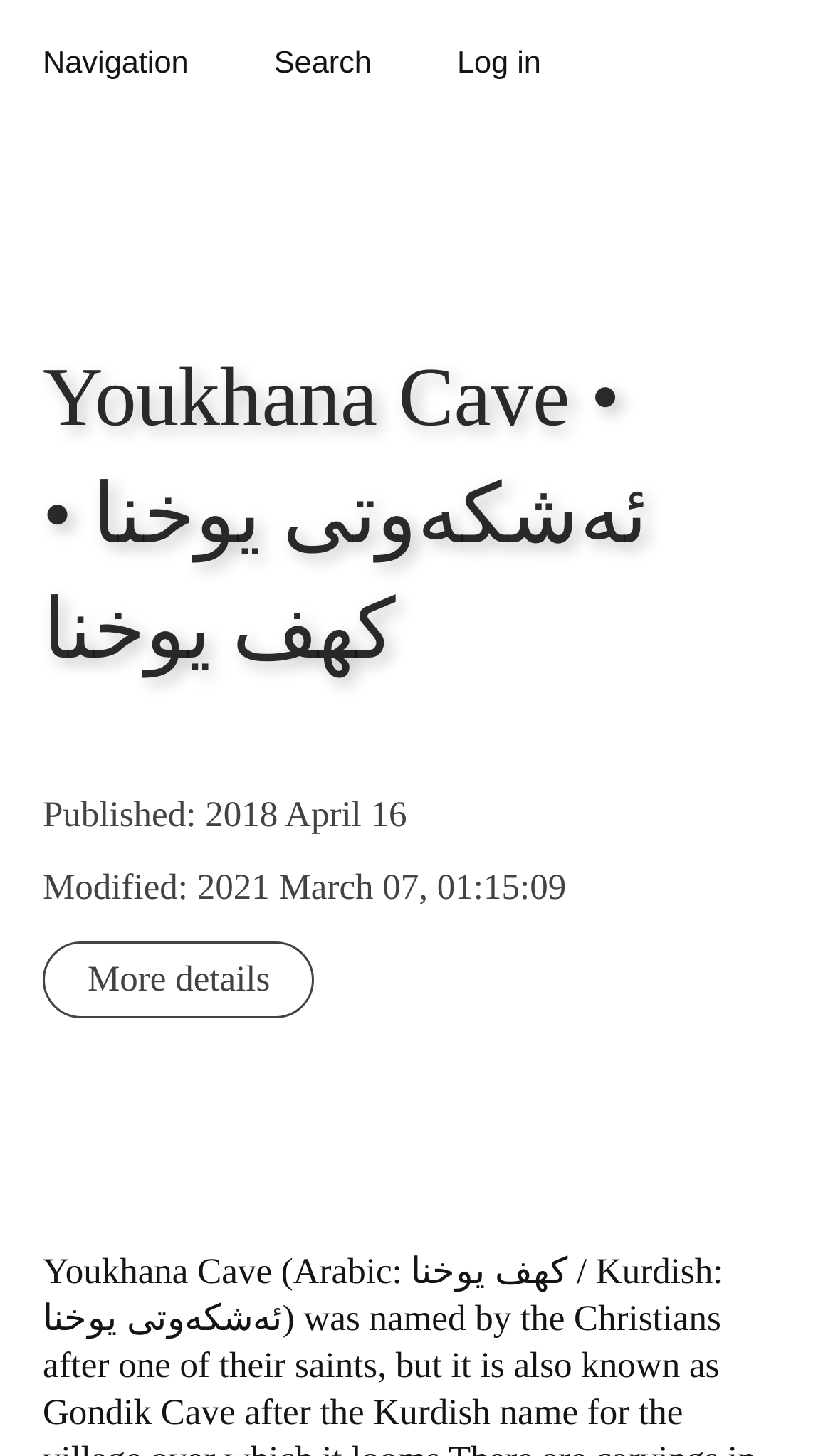Explain the webpage in detail.

The webpage is about Youkhana Cave, with a heading that displays the cave's name in multiple languages. At the top left corner, there are three buttons: "Navigation", "Search", and "Log in", arranged horizontally. 

Below the buttons, the main content area begins with a heading that repeats the cave's name. Underneath the heading, there are two sections of text: "Published:" followed by a date "2018 April 16", and "Modified:" followed by a date "2021 March 07, 01:15:09". 

A "More details" button is positioned below these sections, near the top center of the page.